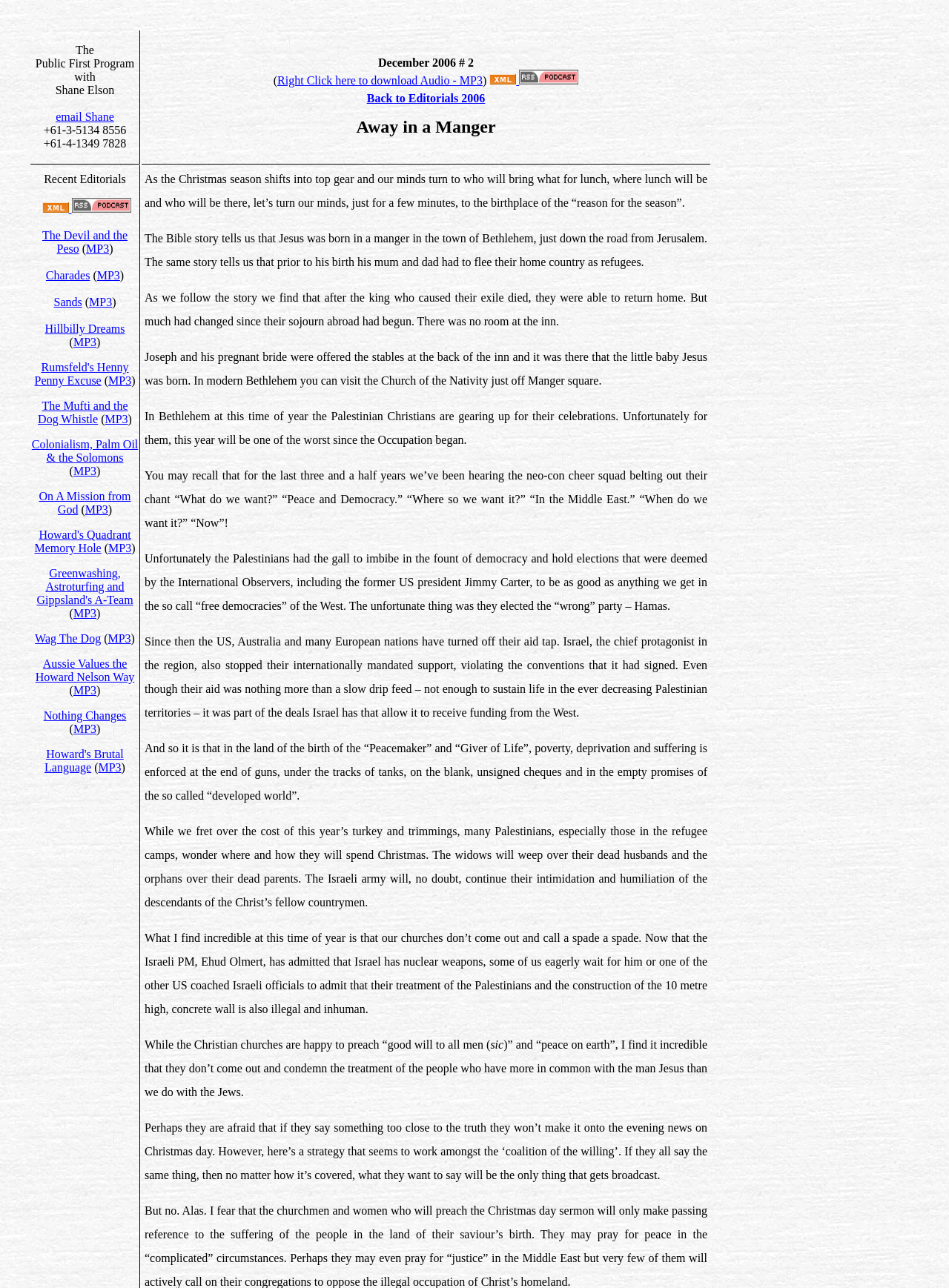Please identify the bounding box coordinates of the clickable region that I should interact with to perform the following instruction: "Click The Devil and the Peso". The coordinates should be expressed as four float numbers between 0 and 1, i.e., [left, top, right, bottom].

[0.044, 0.178, 0.134, 0.198]